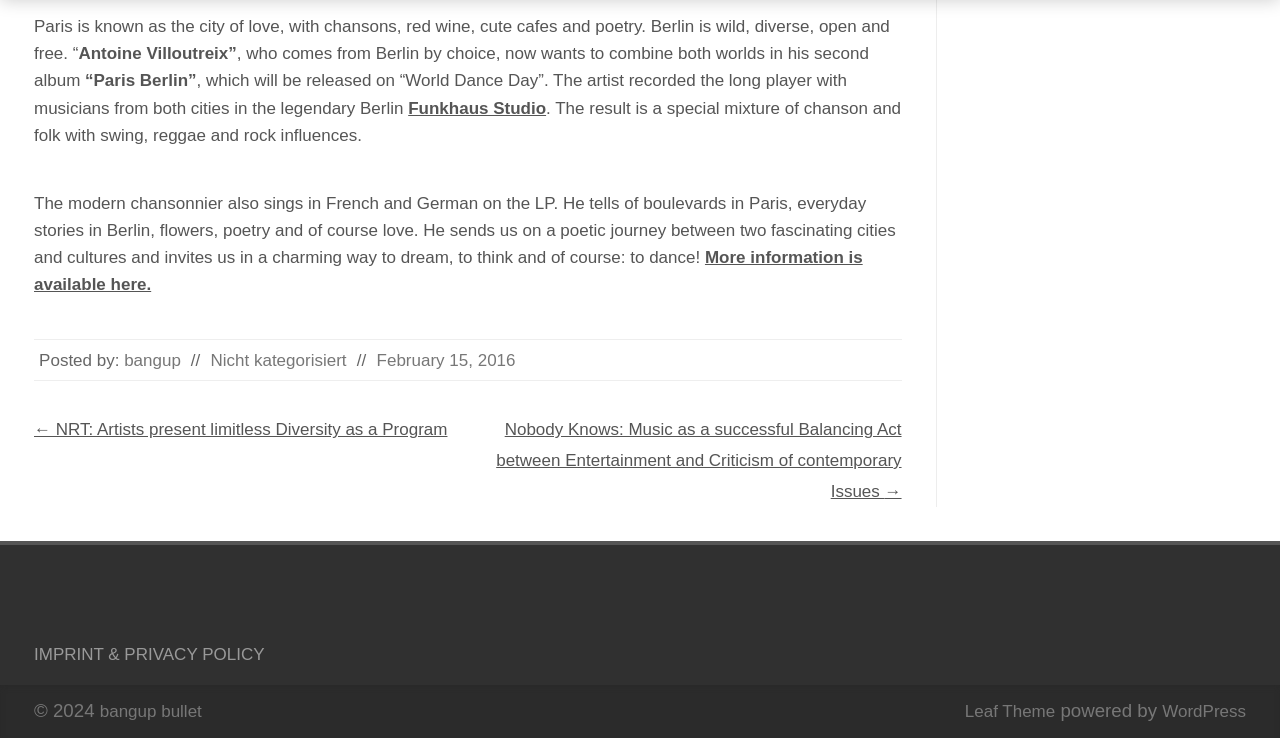For the given element description Apps, determine the bounding box coordinates of the UI element. The coordinates should follow the format (top-left x, top-left y, bottom-right x, bottom-right y) and be within the range of 0 to 1.

None